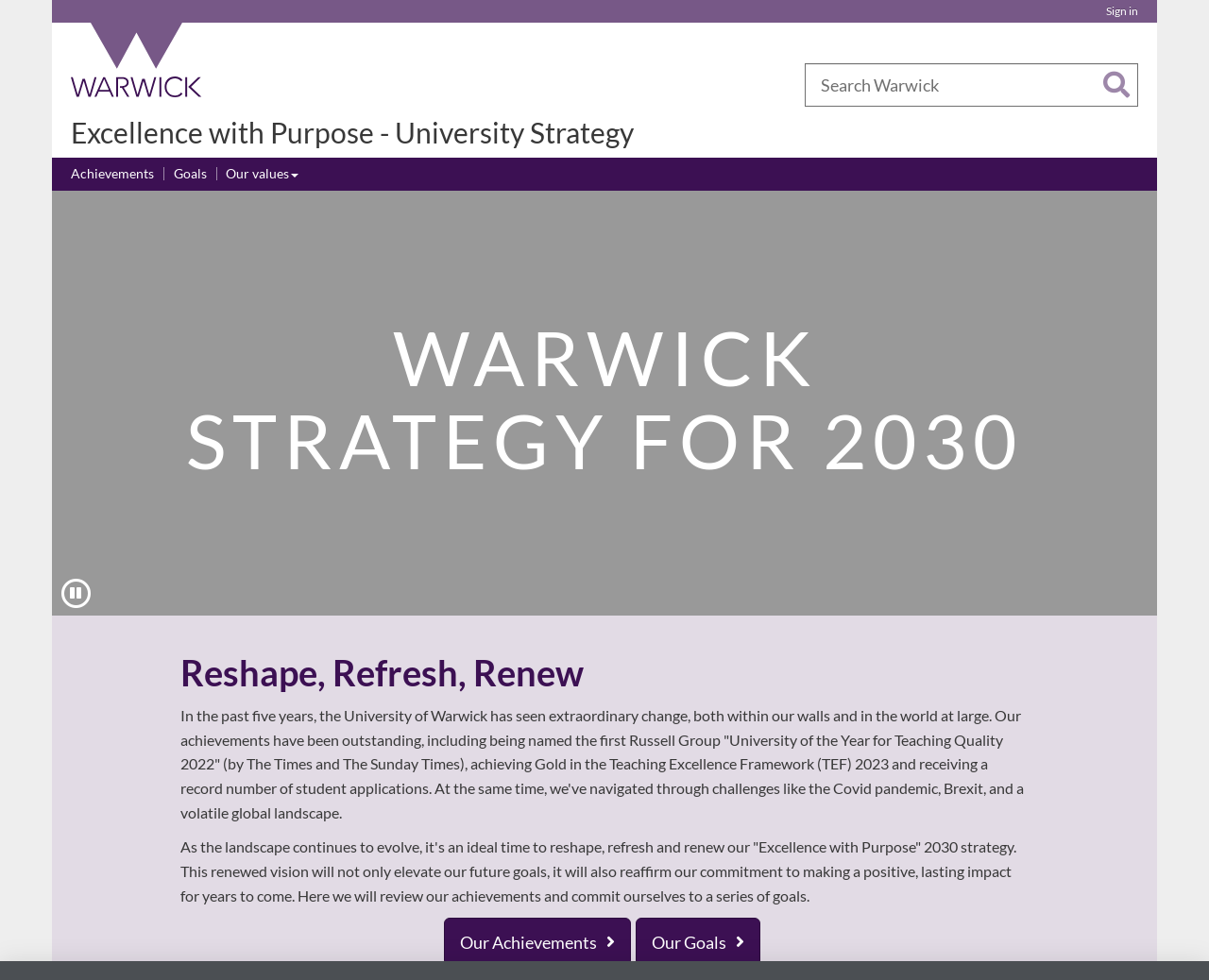Locate the bounding box coordinates of the element I should click to achieve the following instruction: "Go to University of Warwick homepage".

[0.051, 0.023, 0.176, 0.1]